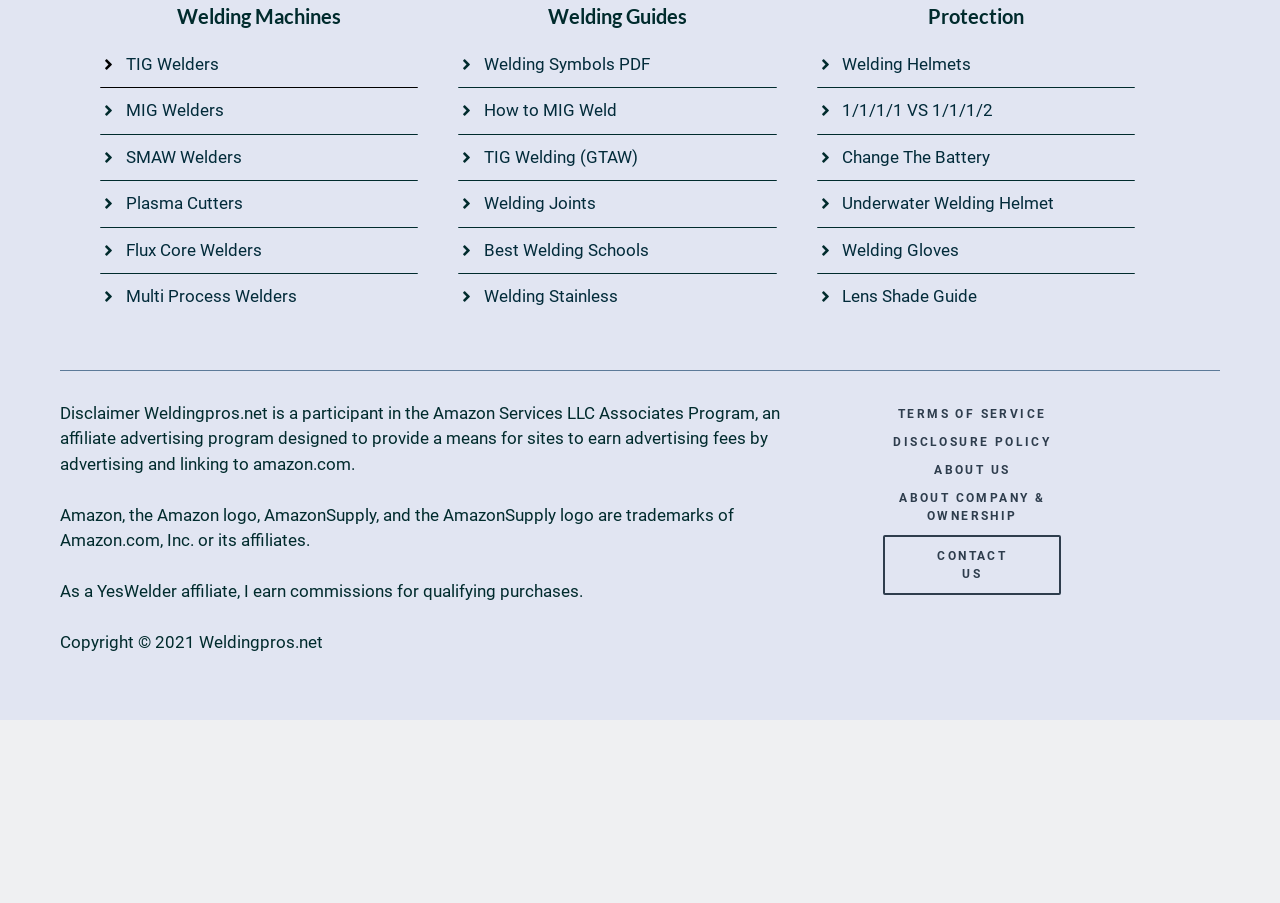Provide a thorough and detailed response to the question by examining the image: 
What is the purpose of the 'CONTACT US' link?

The 'CONTACT US' link is likely provided to allow users to get in touch with the website owners or administrators, possibly to provide feedback, ask questions, or request information.